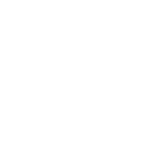What is the approach of the preschool?
Look at the image and provide a detailed response to the question.

The caption states that the preschool emphasizes a play-based, parent-involved approach, which means that the preschool focuses on learning through play and involves parents in the educational process.